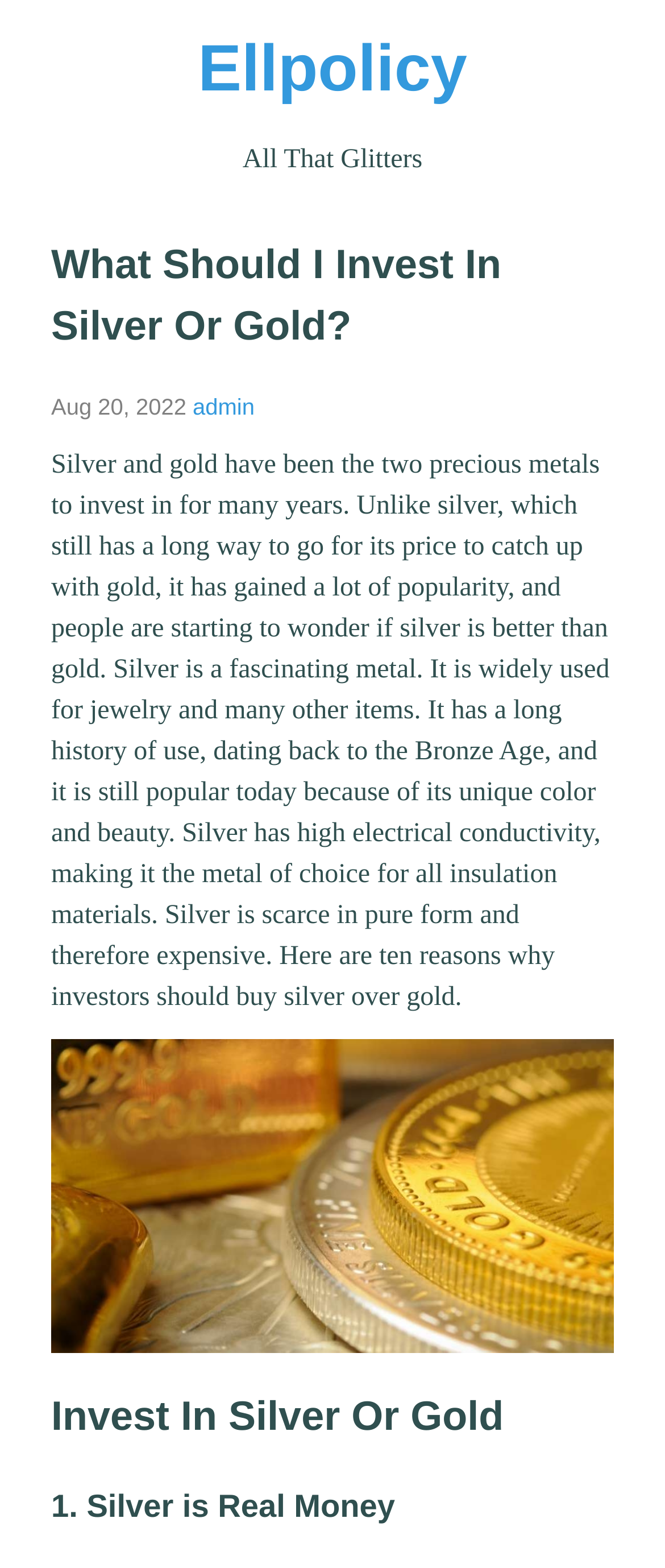What is the author of this article? Analyze the screenshot and reply with just one word or a short phrase.

admin